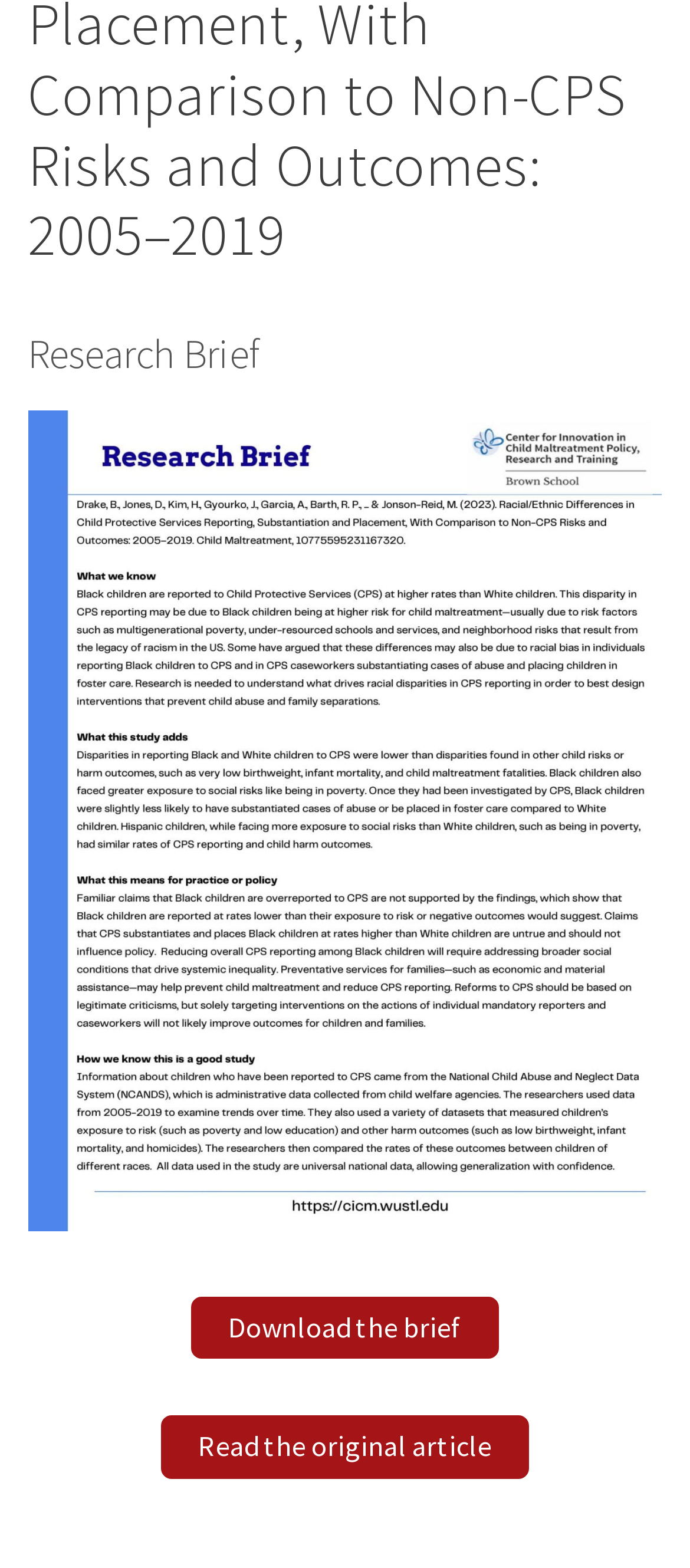Please provide the bounding box coordinates for the UI element as described: "Download the brief". The coordinates must be four floats between 0 and 1, represented as [left, top, right, bottom].

[0.277, 0.827, 0.723, 0.867]